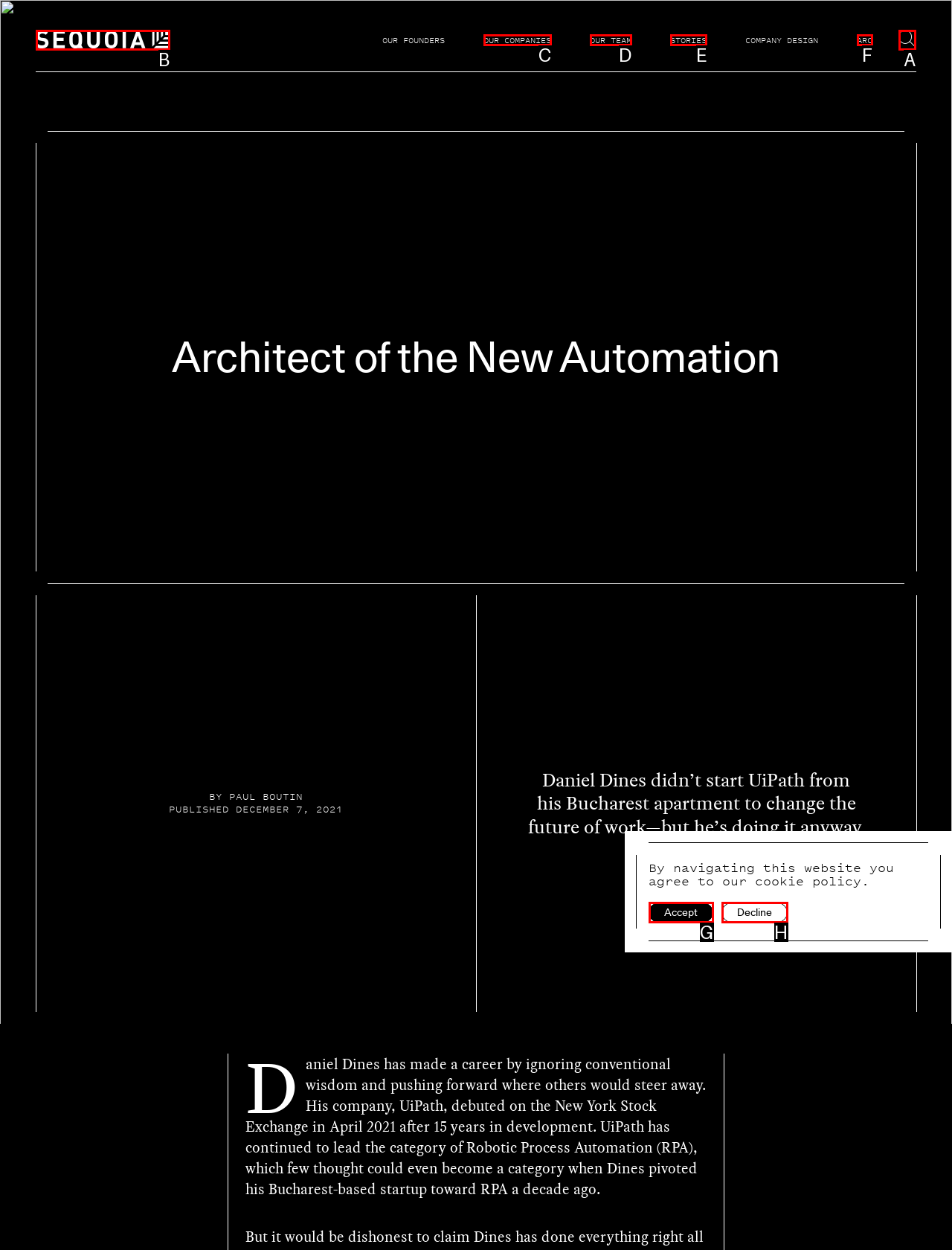Decide which UI element to click to accomplish the task: Click the 'VOLUMES' link
Respond with the corresponding option letter.

None